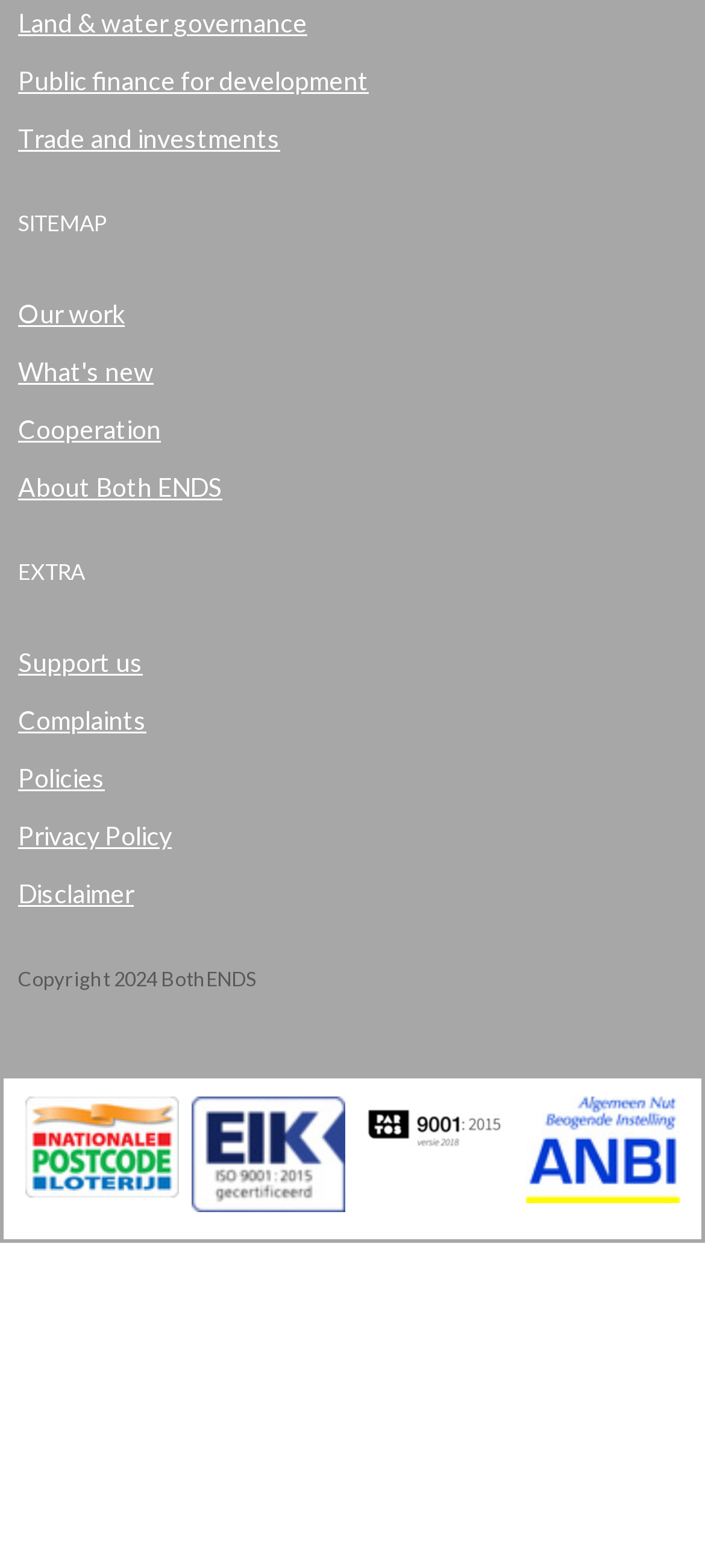Determine the bounding box coordinates of the element that should be clicked to execute the following command: "Support us".

[0.026, 0.413, 0.203, 0.432]